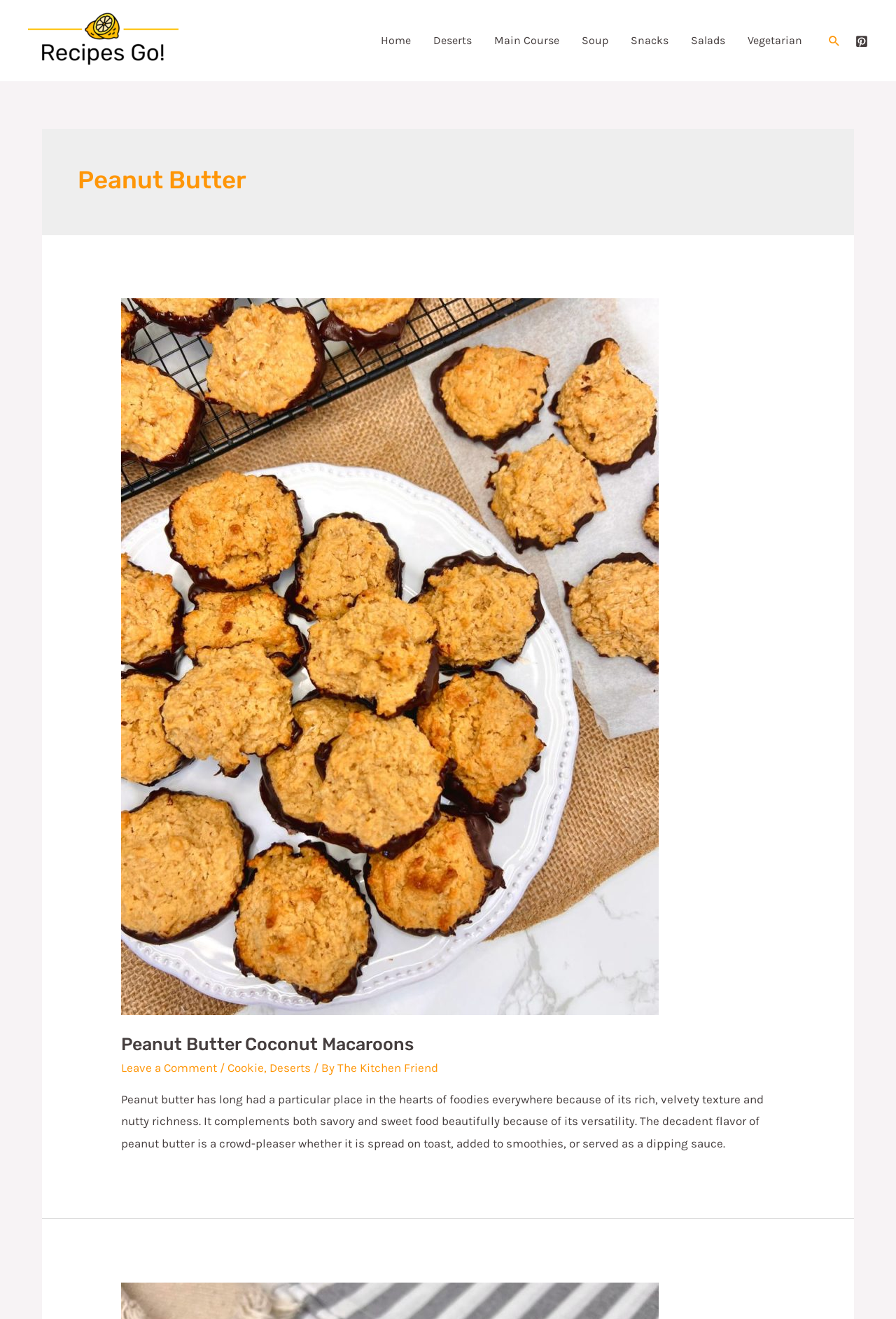Provide a thorough description of the webpage you see.

This webpage is about peanut butter recipes. At the top left, there is a logo with the text "Recipes Go" accompanied by an image. Below the logo, there is a navigation menu with links to different categories such as "Home", "Desserts", "Main Course", "Soup", "Snacks", "Salads", and "Vegetarian". 

On the top right, there are two links: a search icon link and a link to Pinterest, accompanied by an image. 

The main content of the webpage is an article about peanut butter, with a heading "Peanut Butter" at the top. The article features a recipe for "Peanut Butter Coconut Macaroons" with a link to the recipe. Below the recipe title, there are links to leave a comment, and tags such as "Cookie", "Desserts" with a mention of the author "The Kitchen Friend". 

The article also includes a paragraph of text that describes the characteristics and uses of peanut butter, highlighting its rich texture, versatility, and popularity.